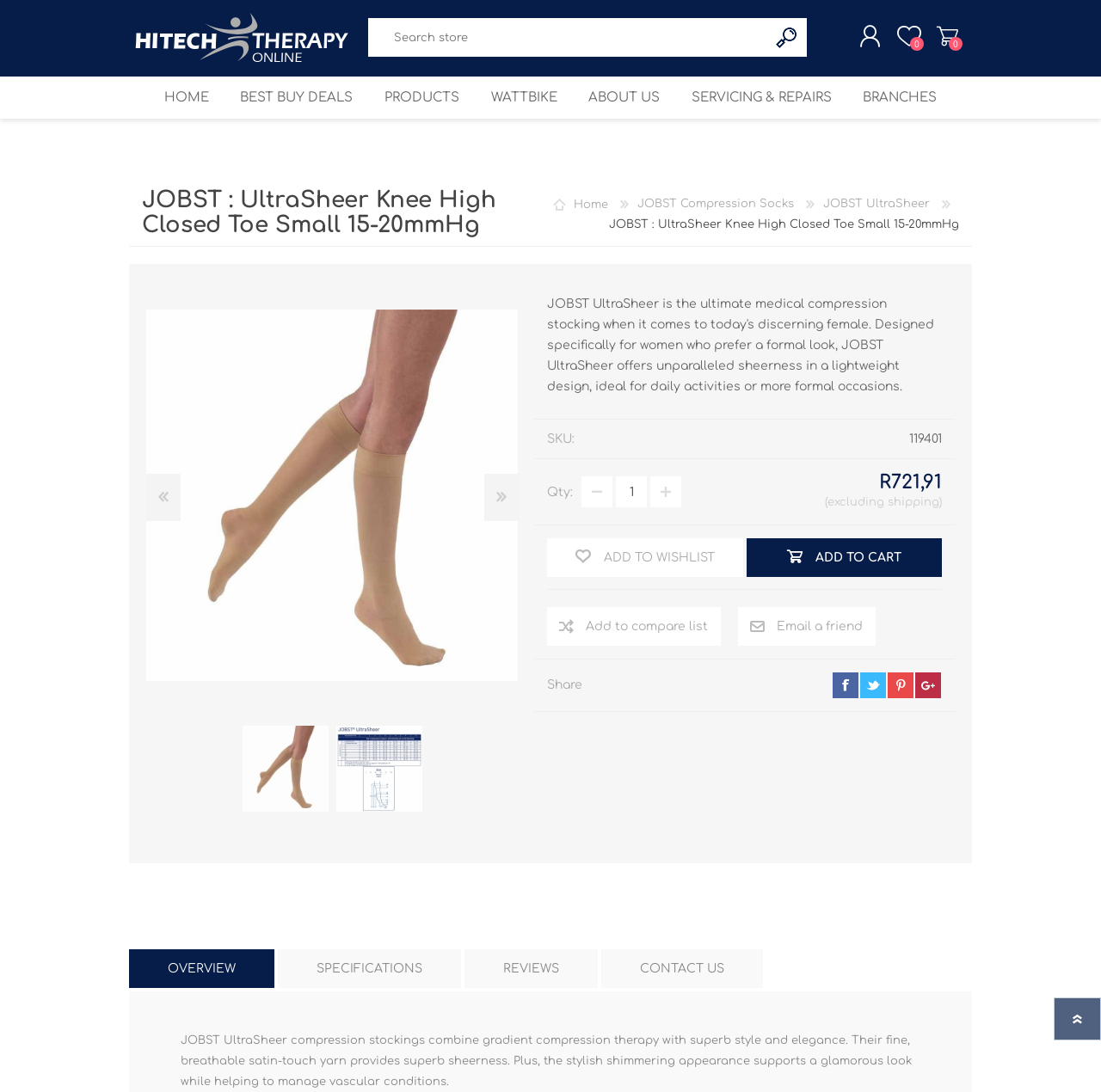What is the price of the product?
Please answer the question with a detailed response using the information from the screenshot.

The price of the product is mentioned on the webpage as 'R721,91', which is located near the 'Qty:' and 'ADD TO CART' buttons.